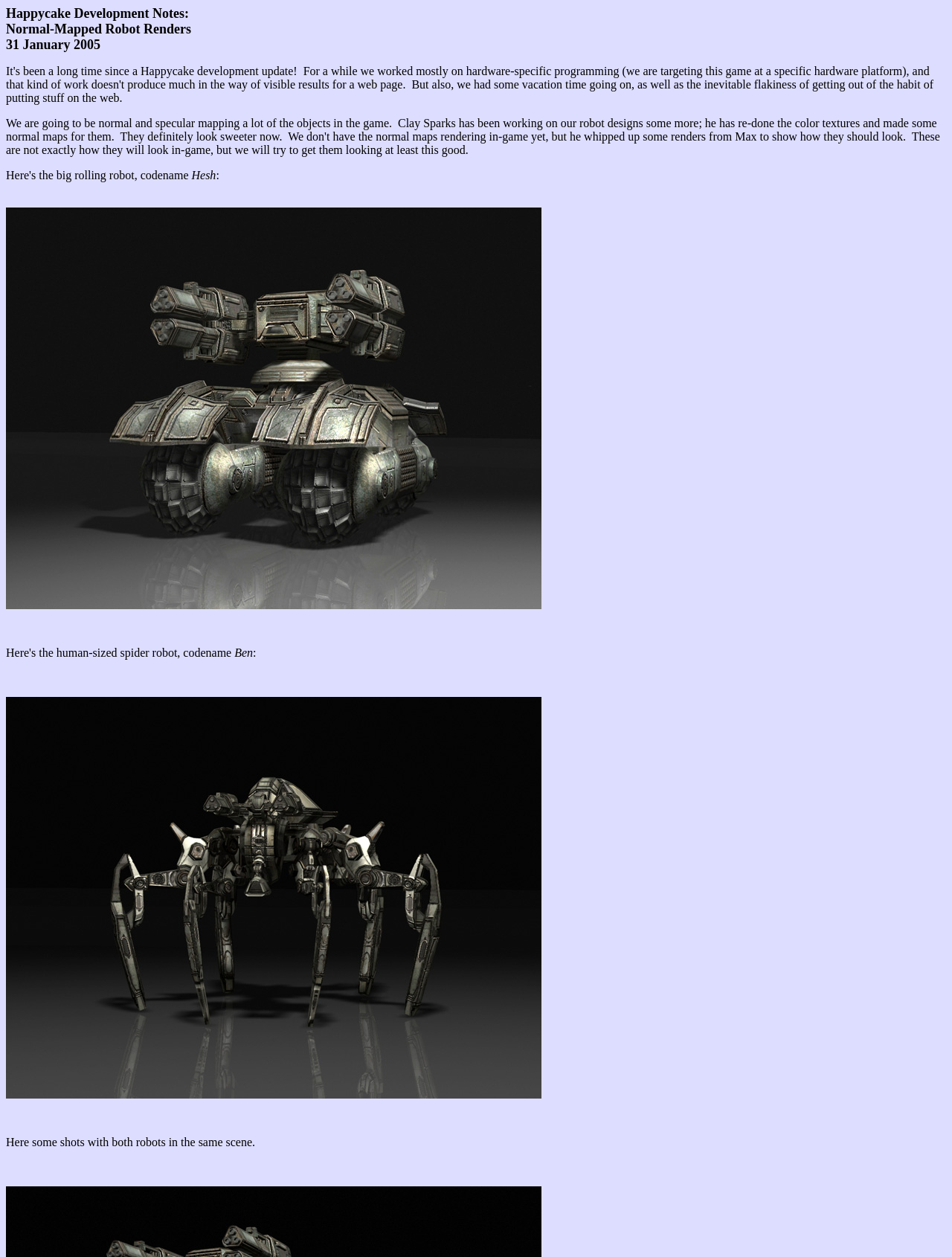Consider the image and give a detailed and elaborate answer to the question: 
How many images are on the webpage?

I counted two image elements on the webpage, one located below the text 'Normal-Mapped Robot Renders' and another below the text 'Here some shots with both robots in the same scene'.